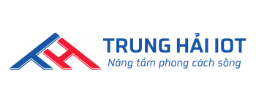Explain the image in detail, mentioning the main subjects and background elements.

The image features the logo of Trung Hải IoT, a company focused on innovative technology solutions, including electric cylinders, automated gates, and smart home devices. The logo prominently displays a stylized representation of a roof accompanied by the name "TRUNG HẢI IOT" in bold, blue letters, reflecting a modern and professional image. Underneath the name, a tagline reads "Nâng tầm phong cách sống," which translates to "Elevating lifestyle," further emphasizing the brand's commitment to enhancing quality of living through technological advancements. This visual branding sets the tone for the company's mission in the Internet of Things (IoT) sector.